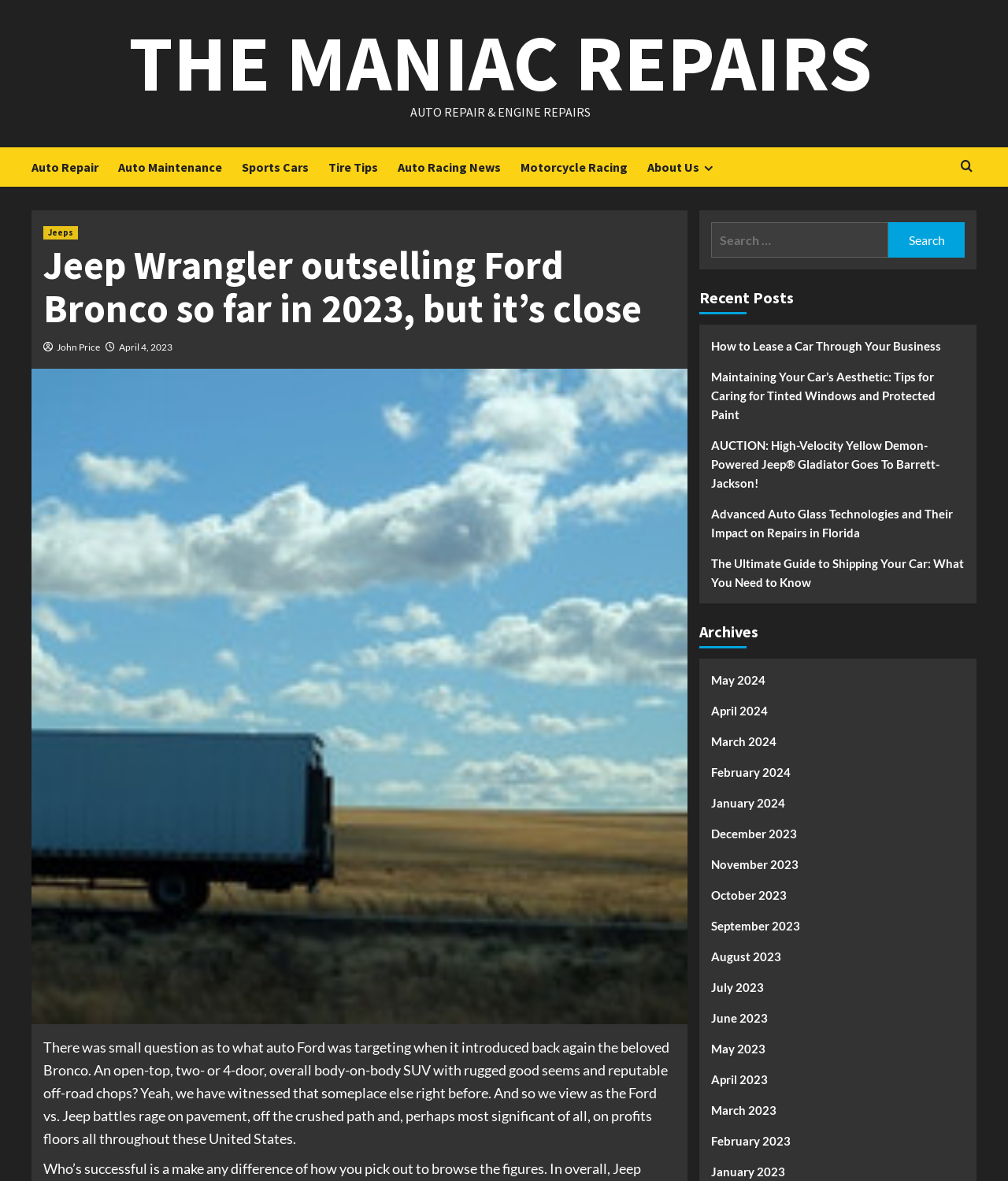Give a short answer using one word or phrase for the question:
What type of vehicle is mentioned in the article?

SUV